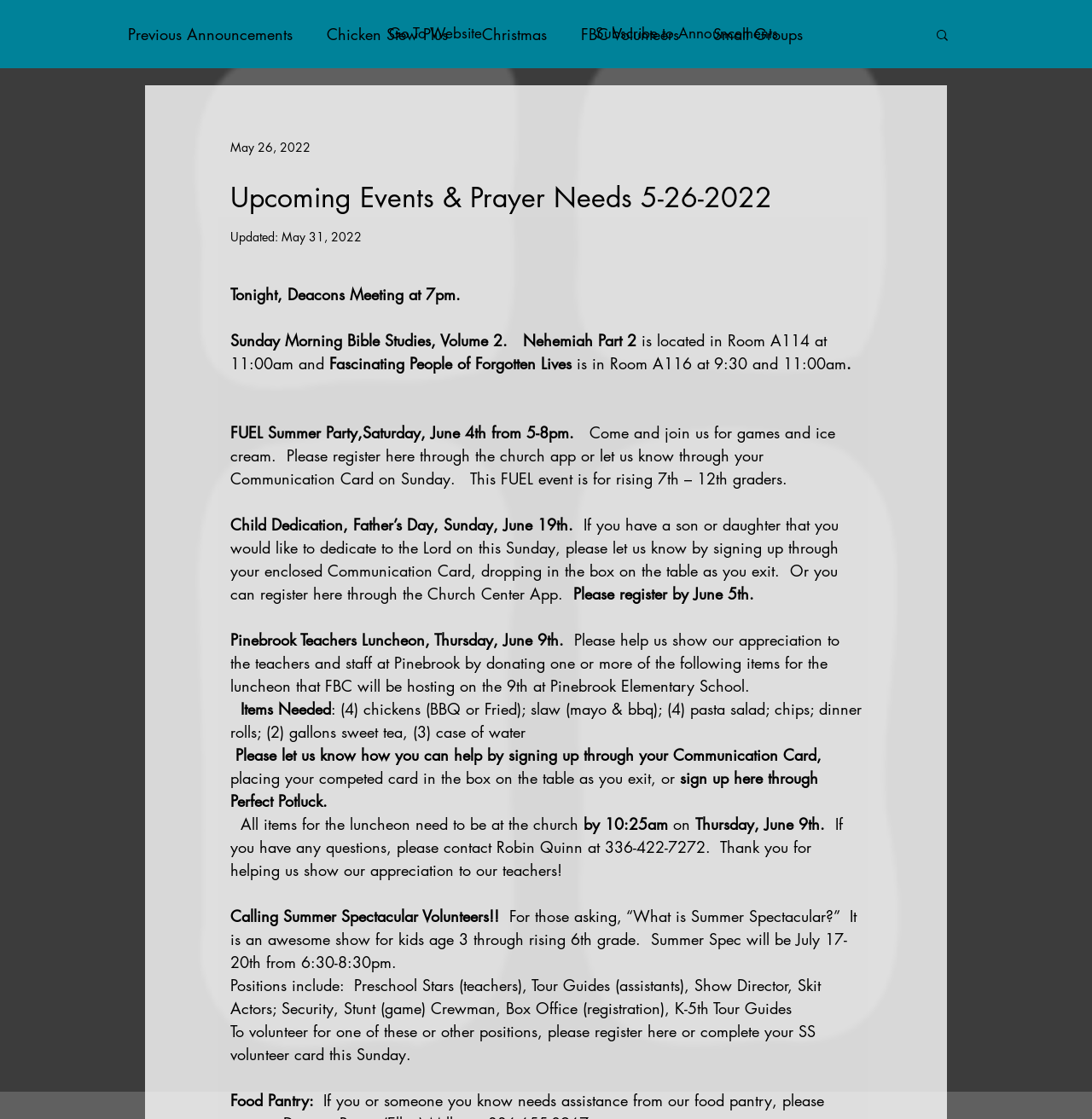Identify the bounding box coordinates of the region I need to click to complete this instruction: "Click on 'Previous Announcements'".

[0.117, 0.021, 0.268, 0.04]